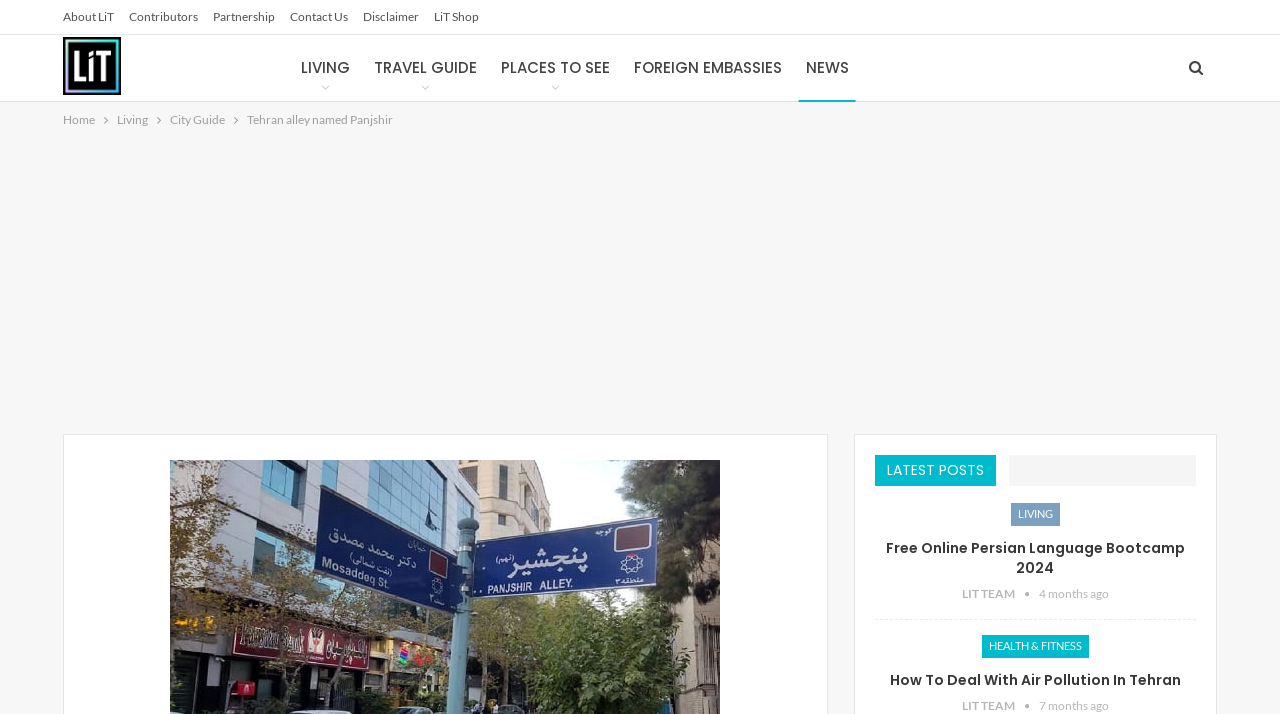Please determine the bounding box coordinates of the element to click on in order to accomplish the following task: "Read the latest post about Free Online Persian Language Bootcamp 2024". Ensure the coordinates are four float numbers ranging from 0 to 1, i.e., [left, top, right, bottom].

[0.692, 0.753, 0.925, 0.809]